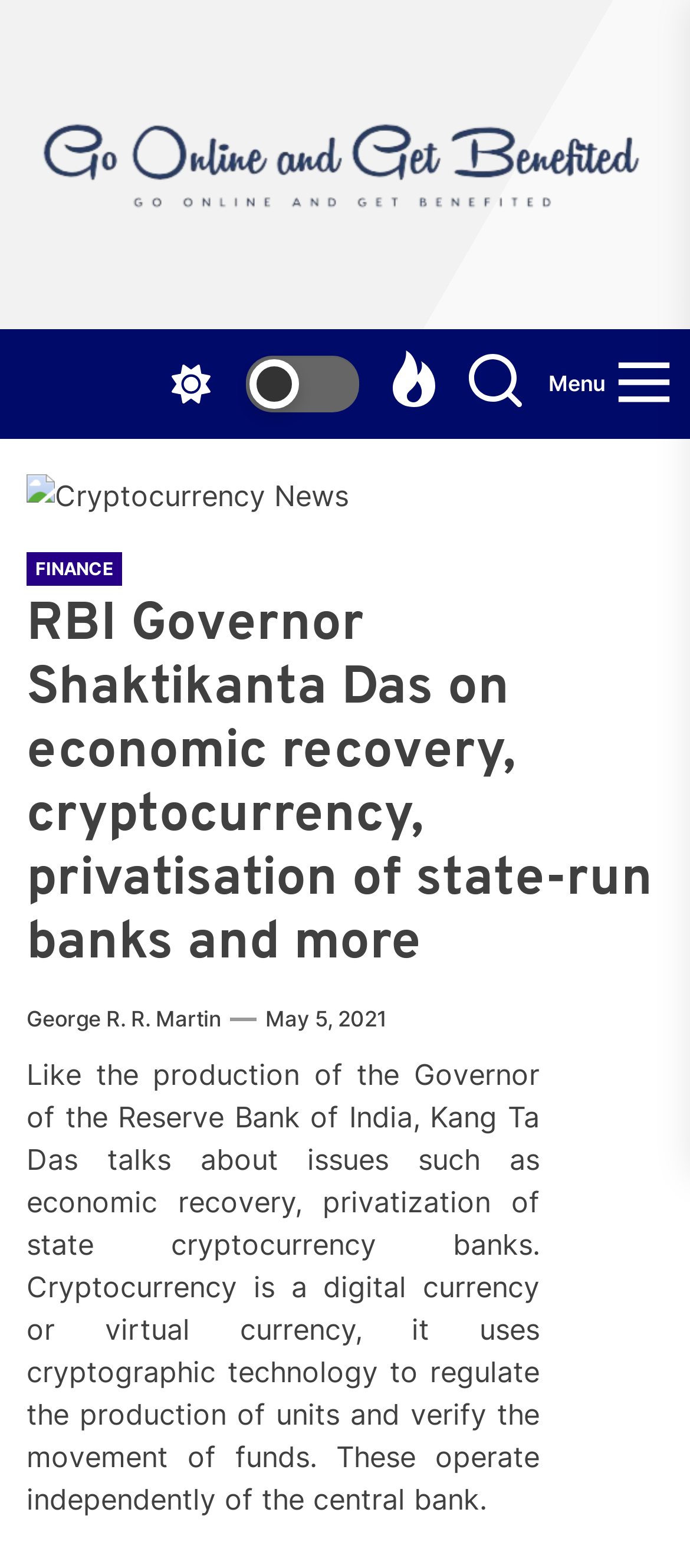Summarize the webpage with intricate details.

The webpage appears to be an article or news page, with a focus on an interview or discussion with RBI Governor Shaktikanta Das. At the top, there is a prominent link and image combination with the text "Go Online and Get Benefited", which takes up most of the width of the page.

Below this, there are four buttons aligned horizontally, with the last one labeled "Menu". The "Menu" button has a dropdown or submenu, which contains an image related to cryptocurrency news, a header section, and several links. The header section has a link to "FINANCE" and a heading that summarizes the content of the page, which is an interview with the RBI Governor on topics such as economic recovery, cryptocurrency, and privatization of state-run banks.

Further down, there are two links, one to "George R. R. Martin" and another to a date, "May 5, 2021", which may indicate the publication date of the article. Next to the date link, there is a time element, but it does not have any visible text.

The main content of the page is a block of static text that summarizes the discussion with the RBI Governor, explaining the concept of cryptocurrency and its relation to the central bank. This text block takes up most of the lower half of the page.